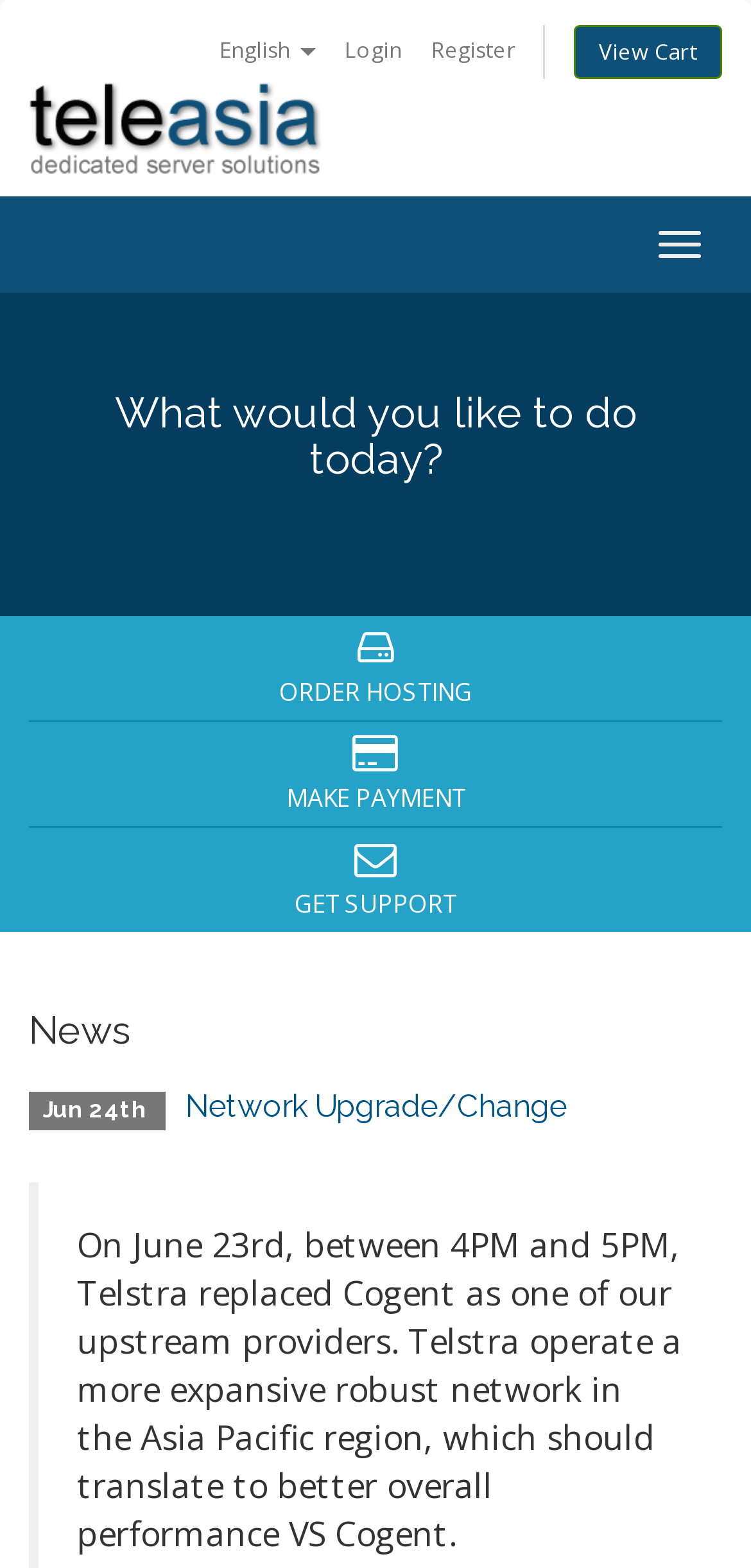What is the company name displayed on the webpage?
Carefully analyze the image and provide a detailed answer to the question.

The company name 'Tele Asia Limited' is displayed on the webpage, which can be found in the top-left corner of the page, accompanied by an image of the company logo.